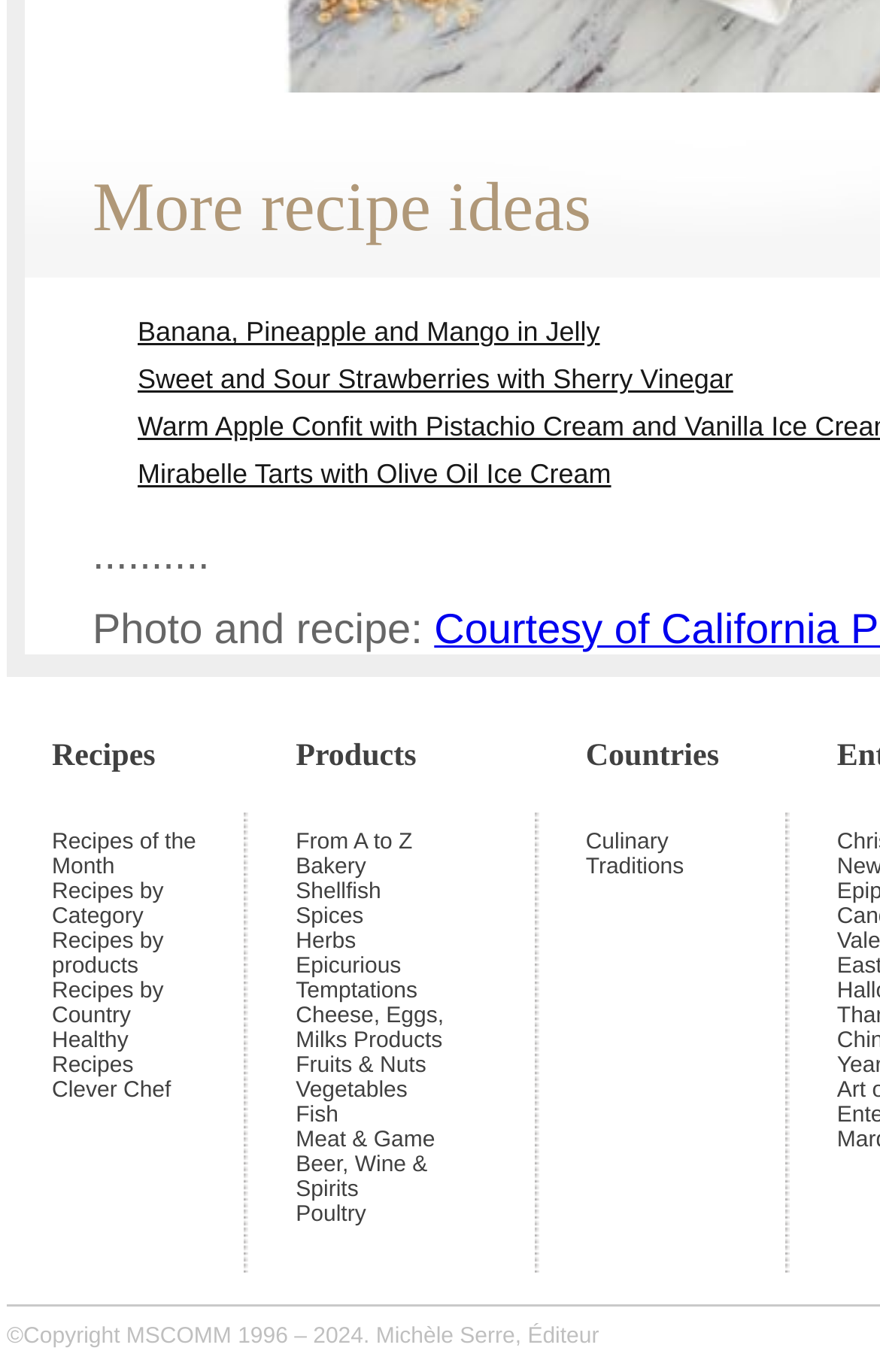Answer with a single word or phrase: 
What is the category of recipes listed?

Recipes by Category